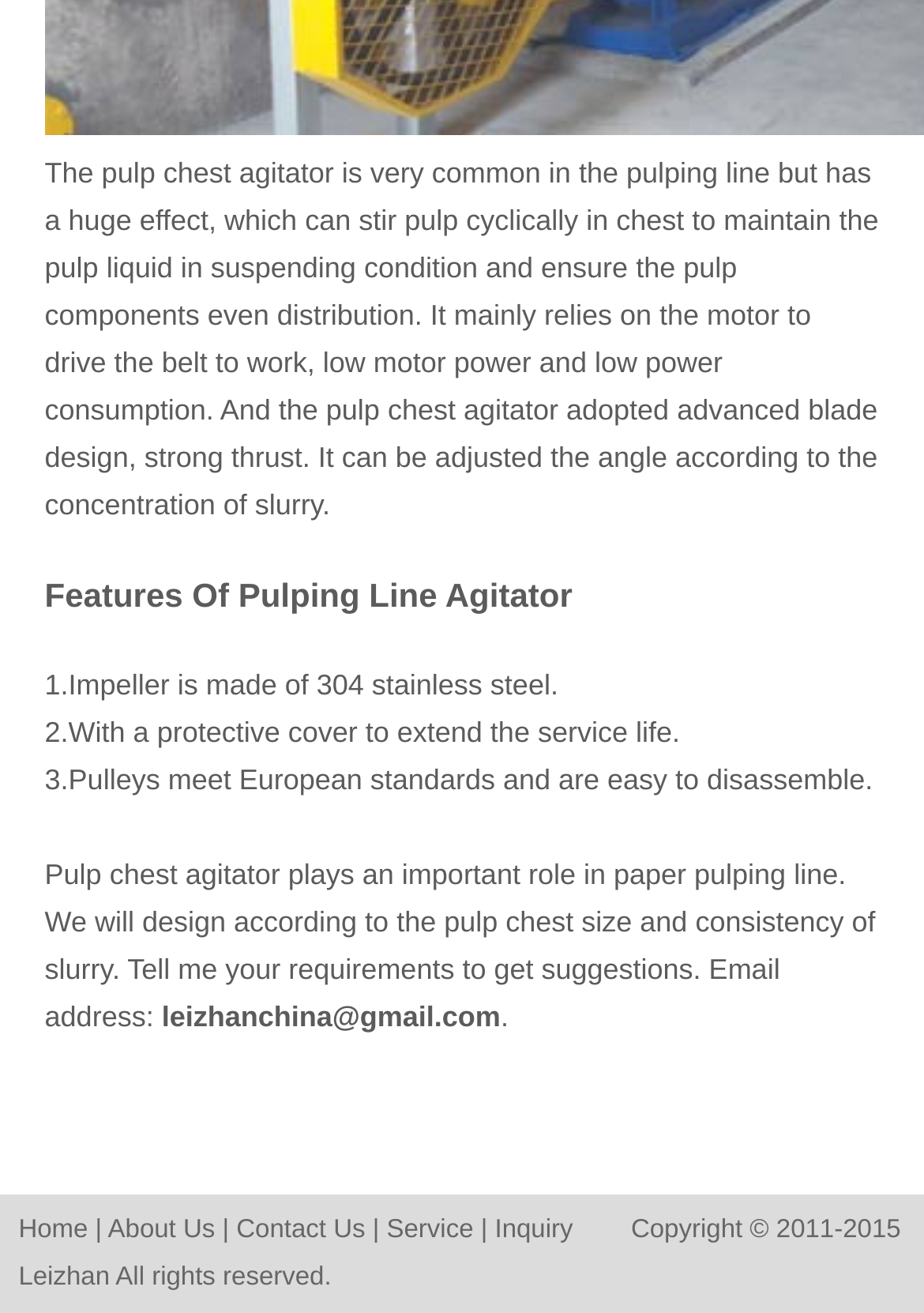Reply to the question with a single word or phrase:
What is the purpose of the protective cover?

to extend the service life